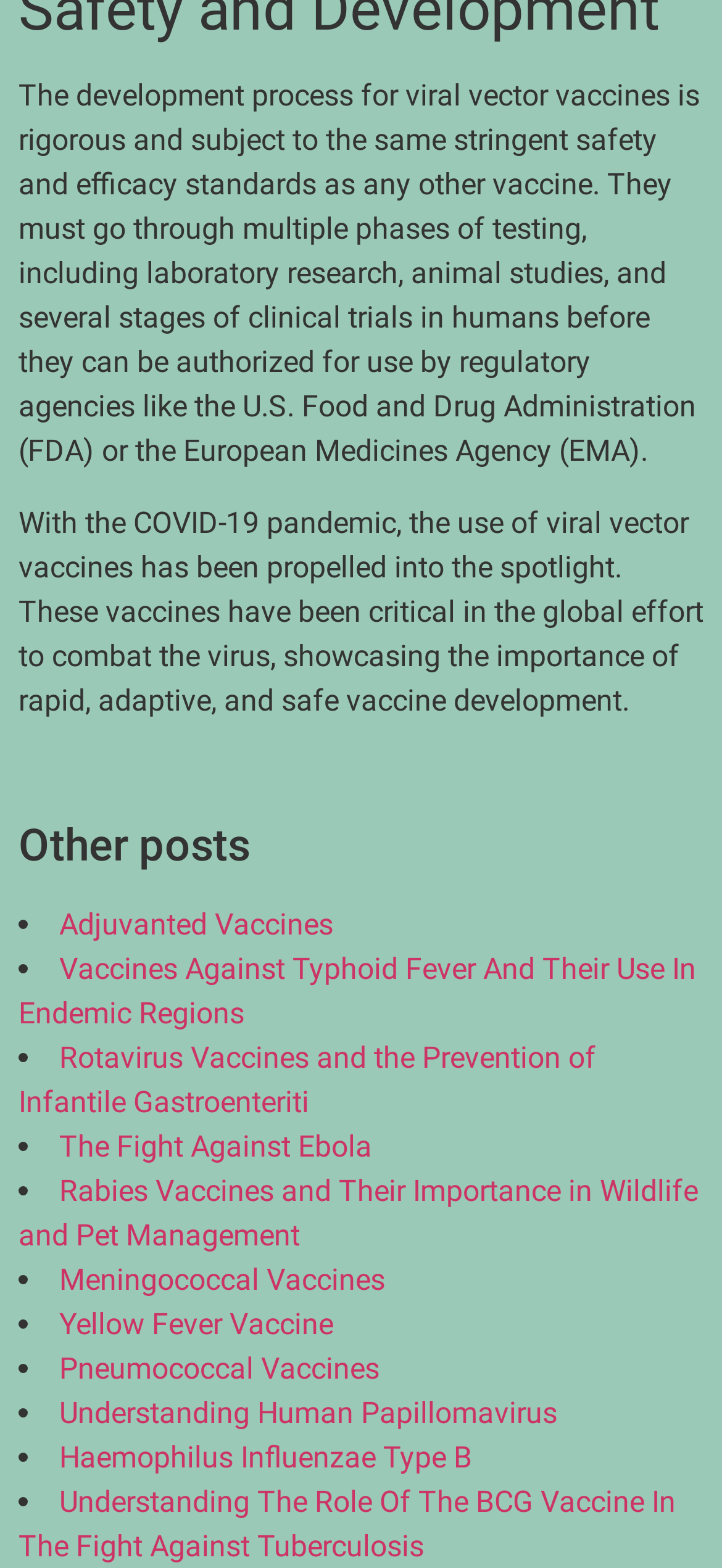Locate the bounding box for the described UI element: "Meningococcal Vaccines". Ensure the coordinates are four float numbers between 0 and 1, formatted as [left, top, right, bottom].

[0.082, 0.805, 0.533, 0.828]